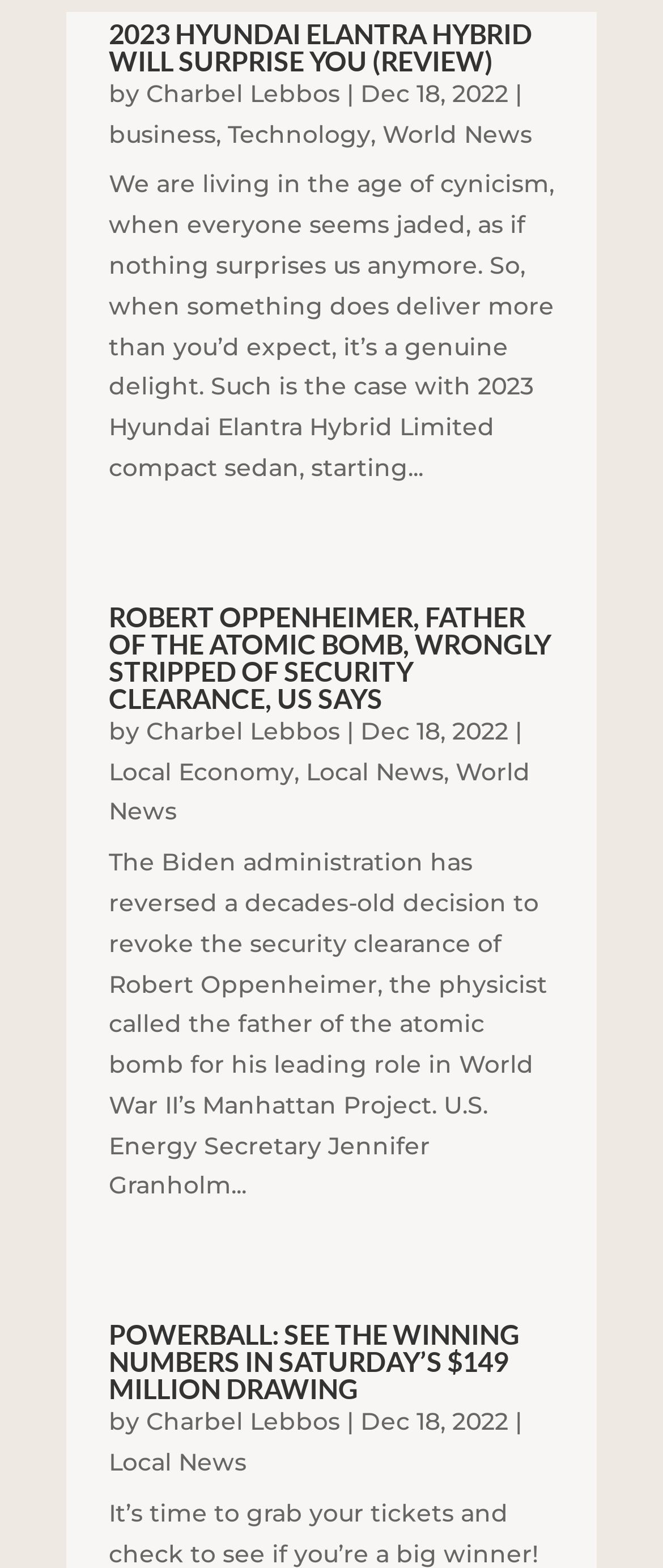Pinpoint the bounding box coordinates of the element to be clicked to execute the instruction: "Read the news about Technology".

[0.344, 0.075, 0.559, 0.095]